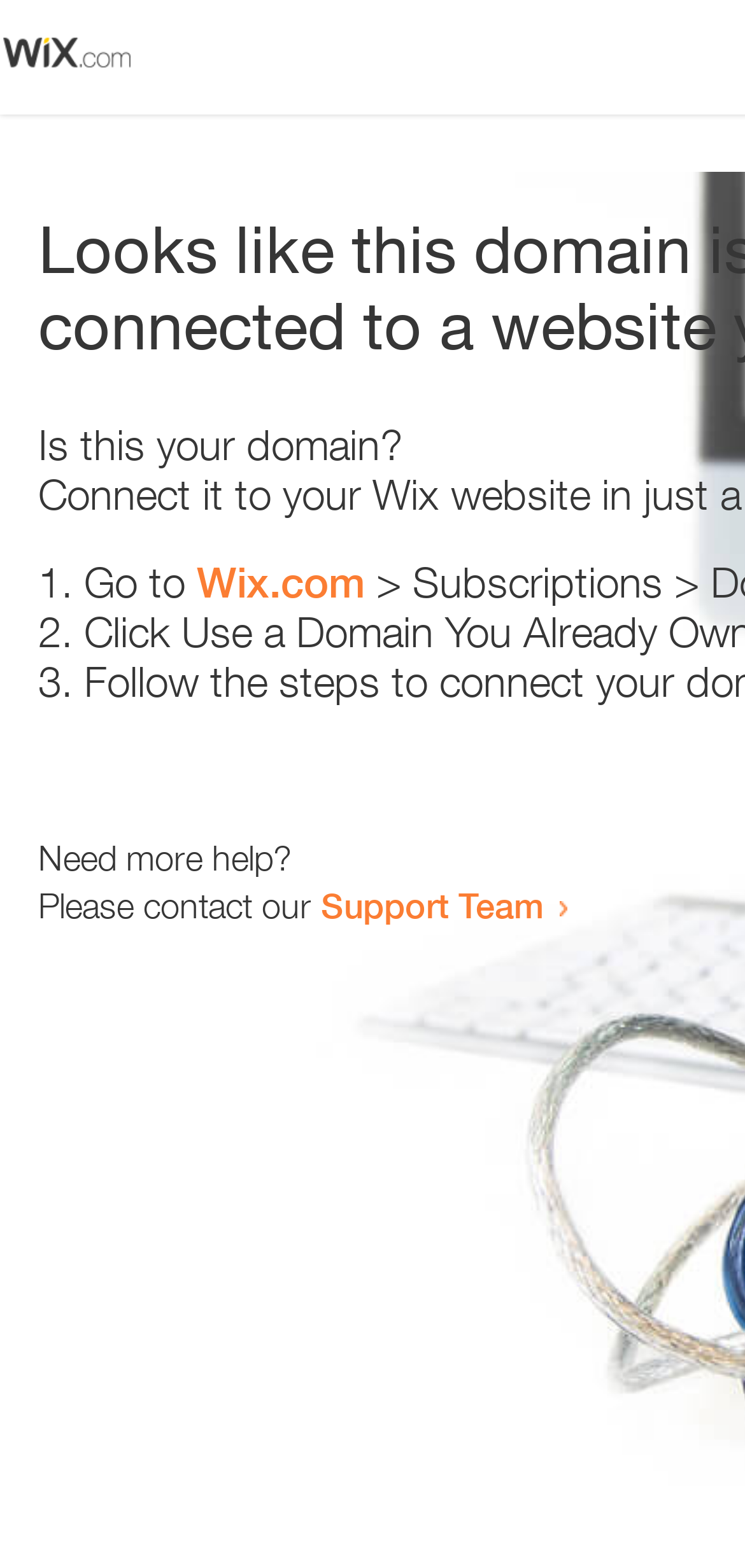Provide a brief response to the question using a single word or phrase: 
What is the link text below the second list marker?

Wix.com